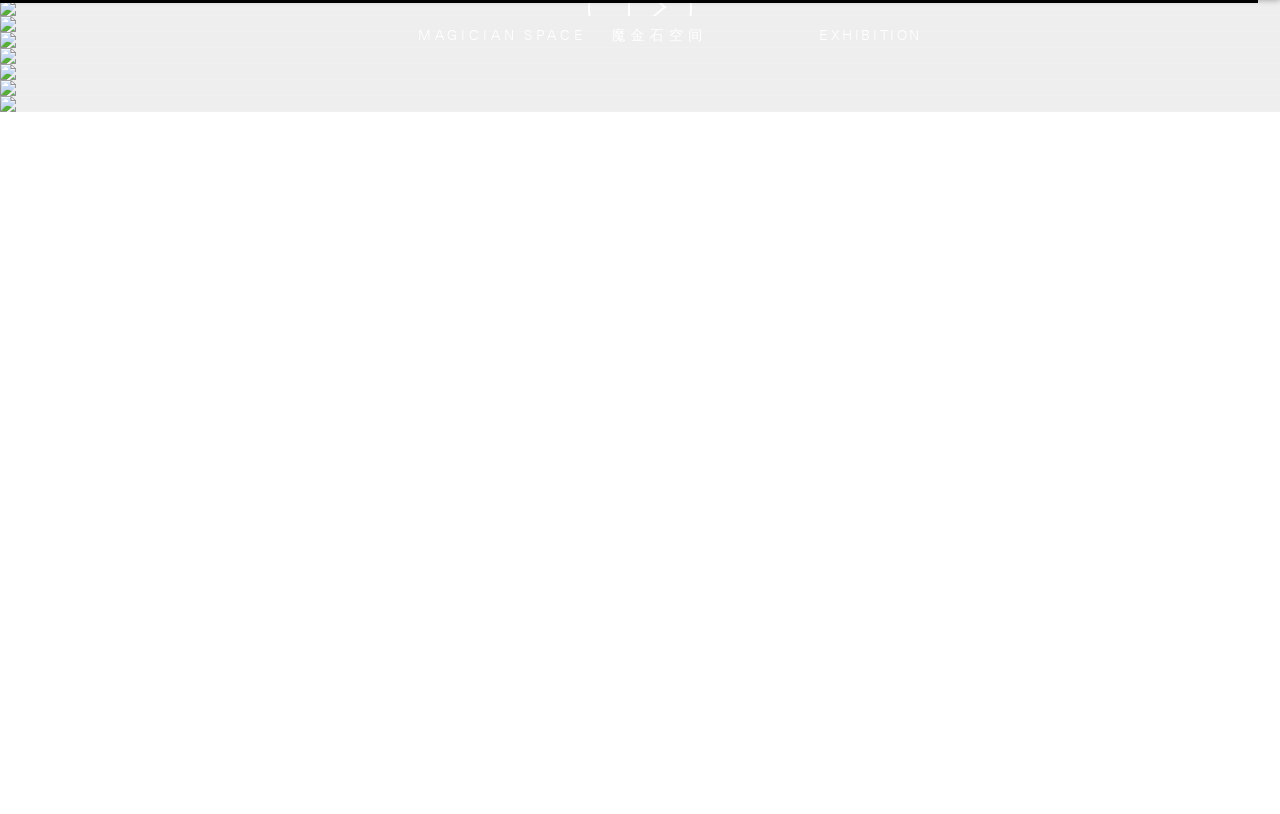Pinpoint the bounding box coordinates of the clickable area necessary to execute the following instruction: "Switch to English". The coordinates should be given as four float numbers between 0 and 1, namely [left, top, right, bottom].

[0.115, 0.031, 0.151, 0.054]